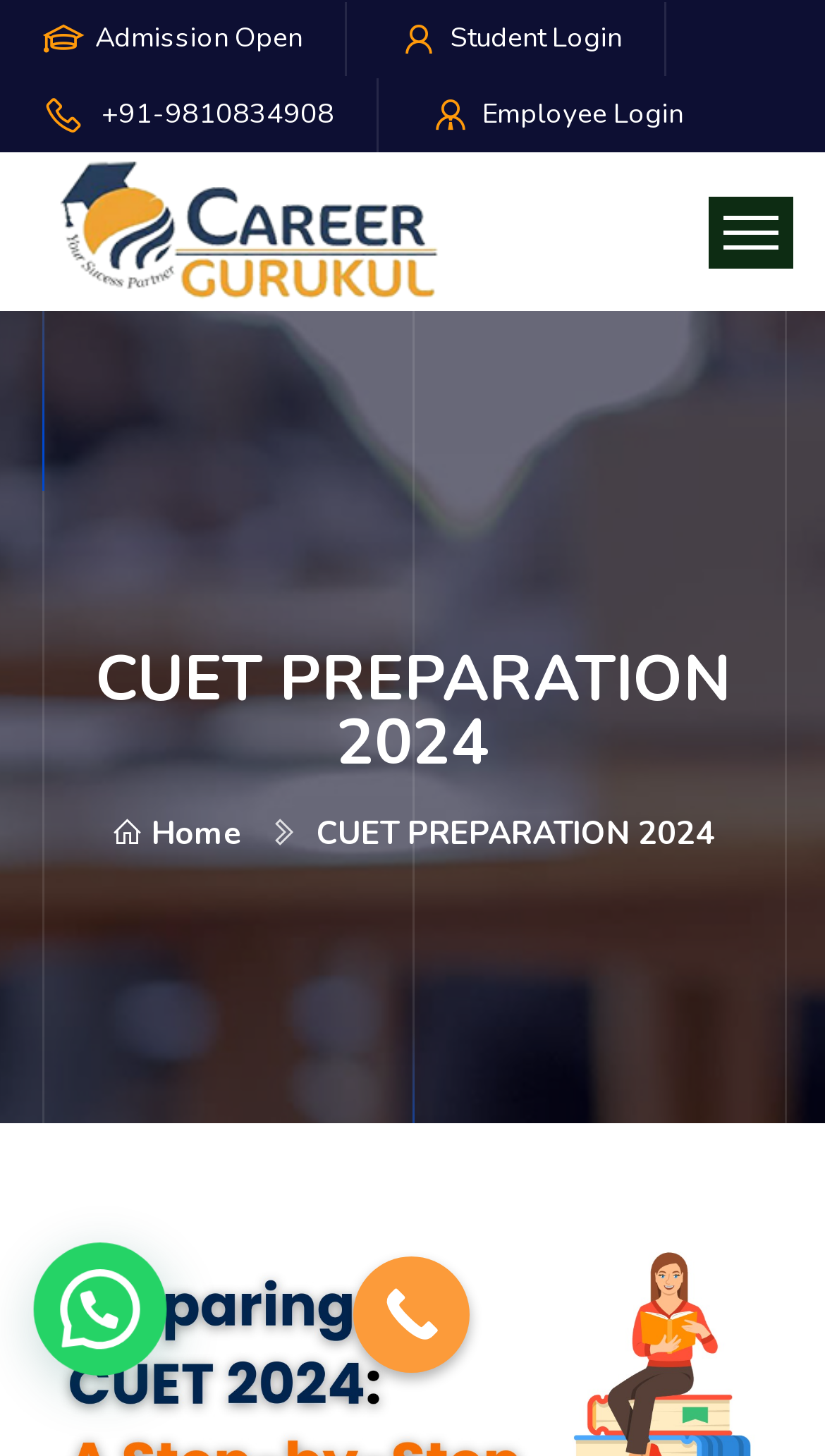Write a detailed summary of the webpage.

The webpage is focused on CUET preparation for 2024, with a clear and concise title "CUET PREPARATION 2024: A Step-by-Step Plan" at the top. 

At the top left, there are four links: "Admission Open", a phone number "+91-9810834908", "Student Login", and "Employee Login". These links are positioned horizontally, with "Admission Open" and the phone number on the left, and "Student Login" and "Employee Login" on the right.

Below these links, there is a navigation menu with a "Toggle navigation" button on the right side. The navigation menu contains a breadcrumb with two links: "Home" and "CUET PREPARATION 2024". These links are positioned horizontally, with "Home" on the left and "CUET PREPARATION 2024" on the right.

The main content of the webpage starts with a heading "CUET PREPARATION 2024" in the middle of the page. Below the heading, there is a prominent "Call Now Button" at the bottom center of the page.

Overall, the webpage has a simple and organized layout, with clear headings and concise text, and a focus on providing resources and information for CUET preparation.